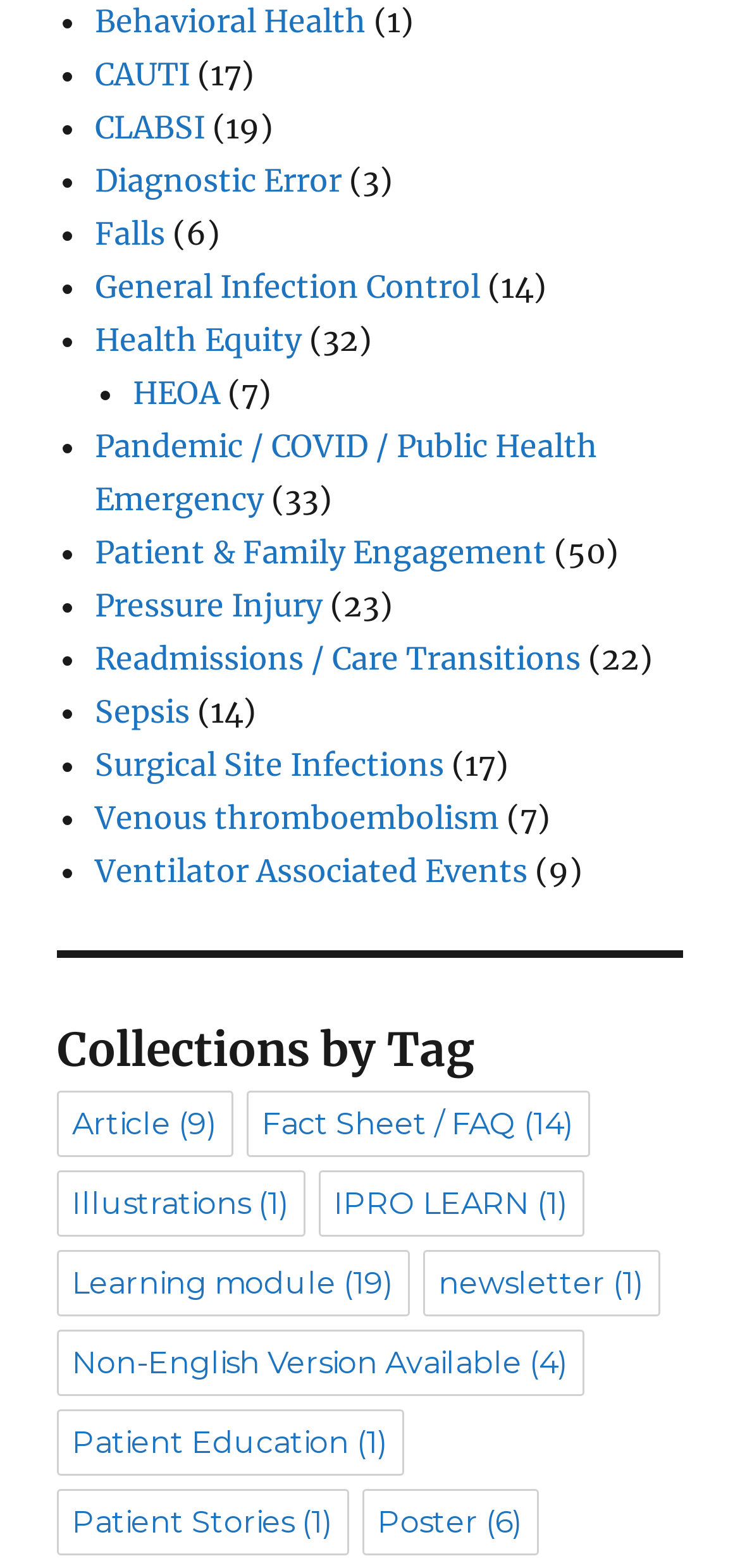Provide your answer in a single word or phrase: 
What is the category with the most items?

Patient & Family Engagement